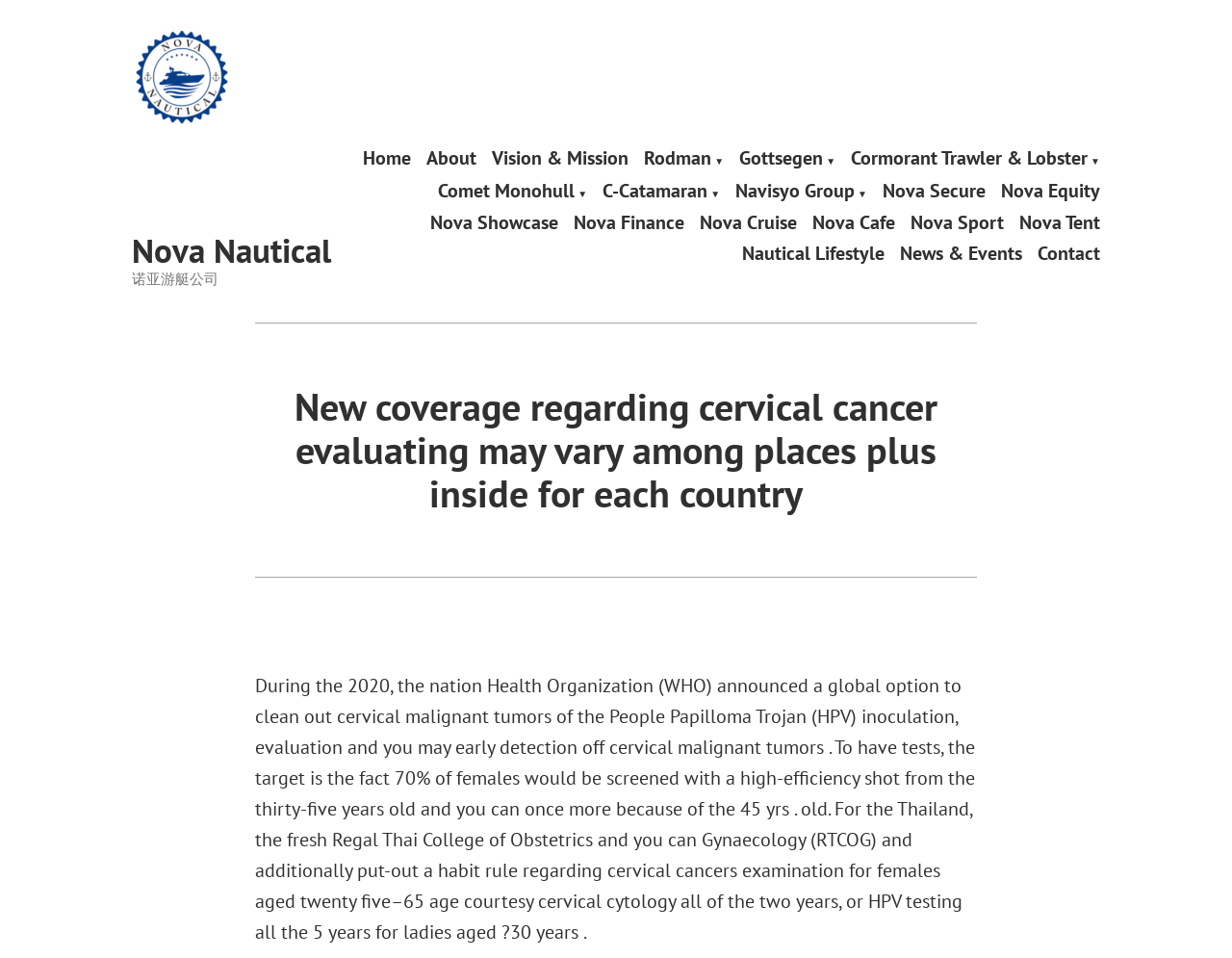Identify the main title of the webpage and generate its text content.

New coverage regarding cervical cancer evaluating may vary among places plus inside for each country